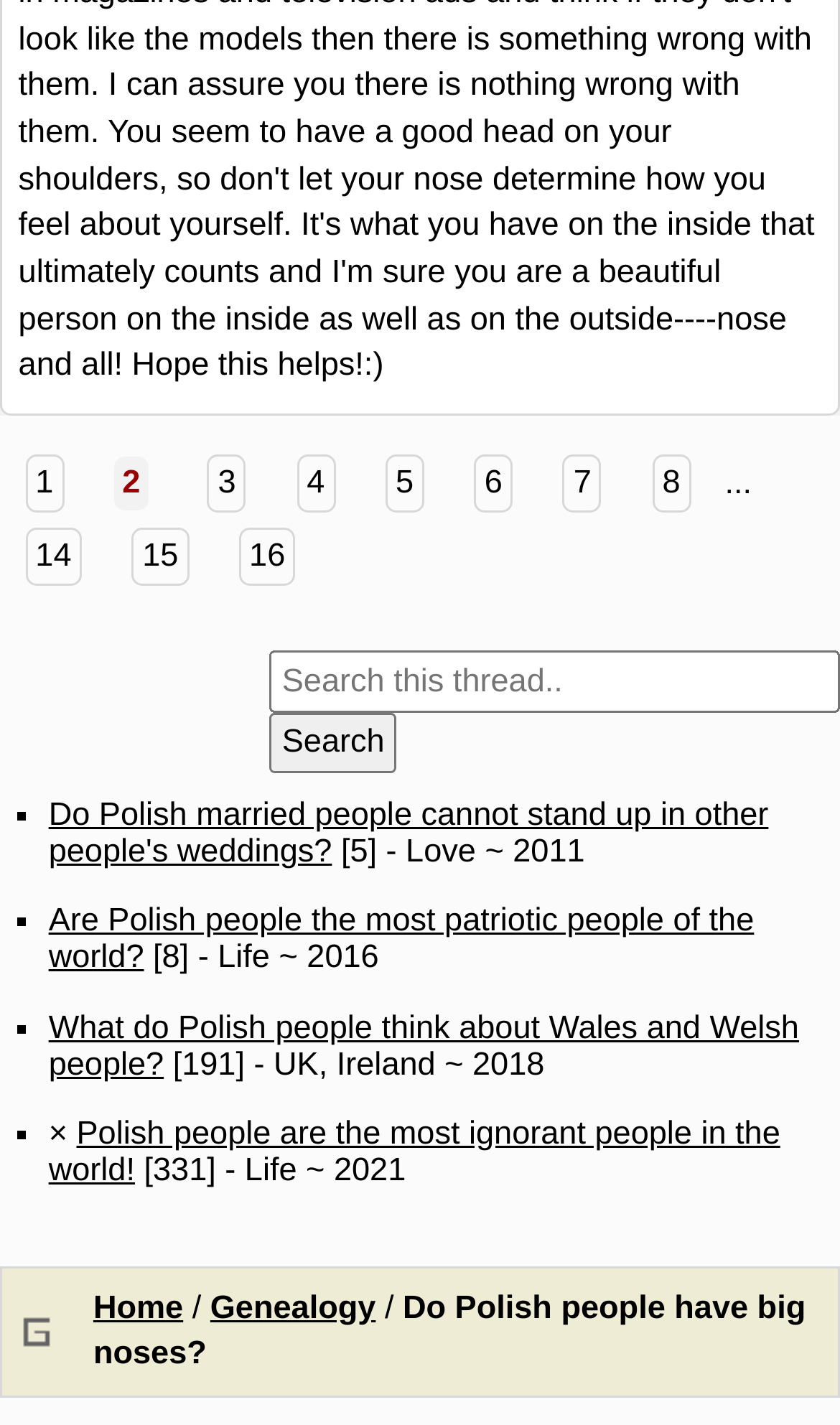Pinpoint the bounding box coordinates of the element to be clicked to execute the instruction: "Click the Search button".

[0.321, 0.5, 0.473, 0.543]